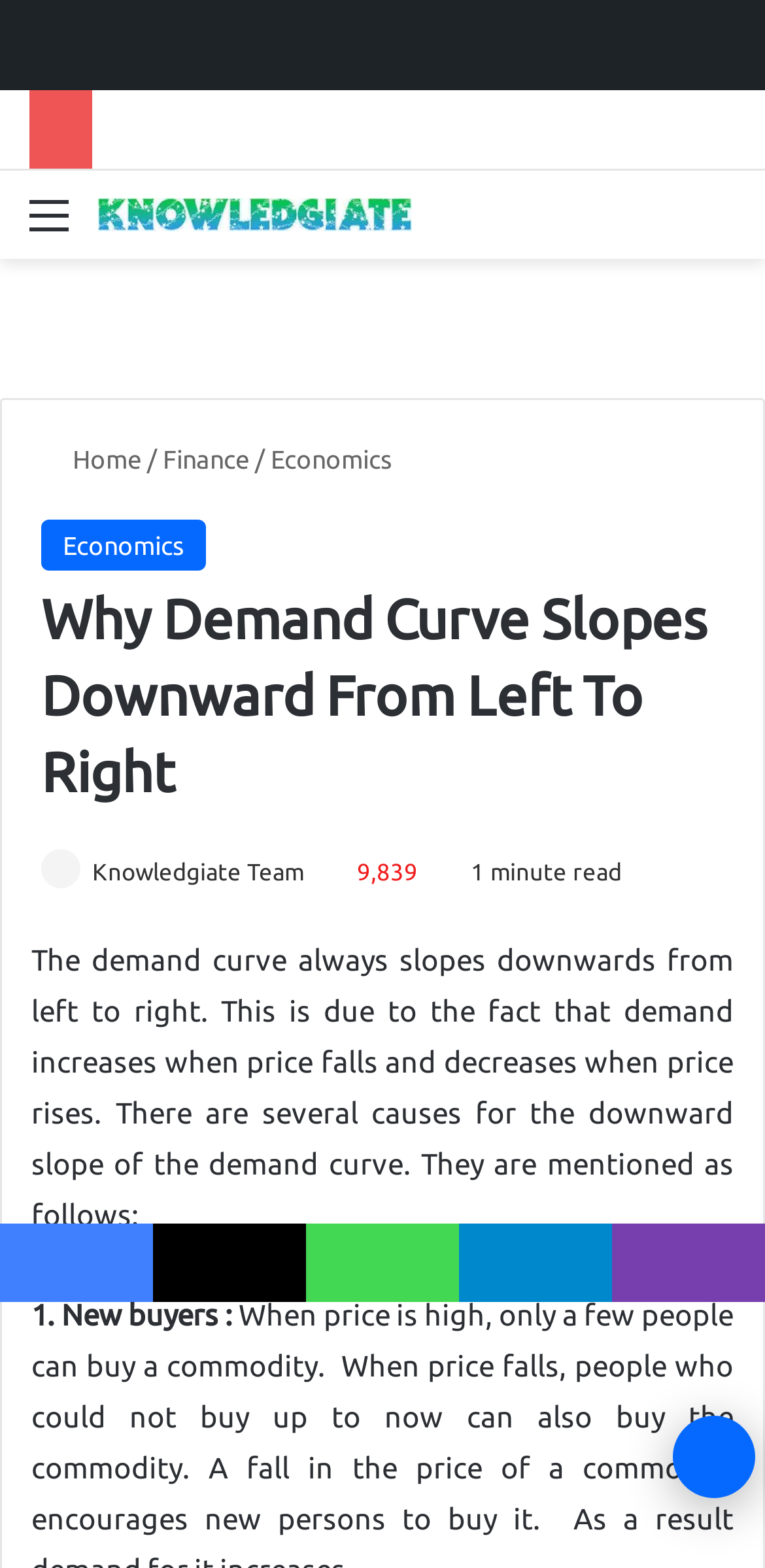Determine the bounding box coordinates for the area you should click to complete the following instruction: "Read the article about 'Why Demand Curve Slopes Downward From Left To Right'".

[0.054, 0.37, 0.946, 0.517]